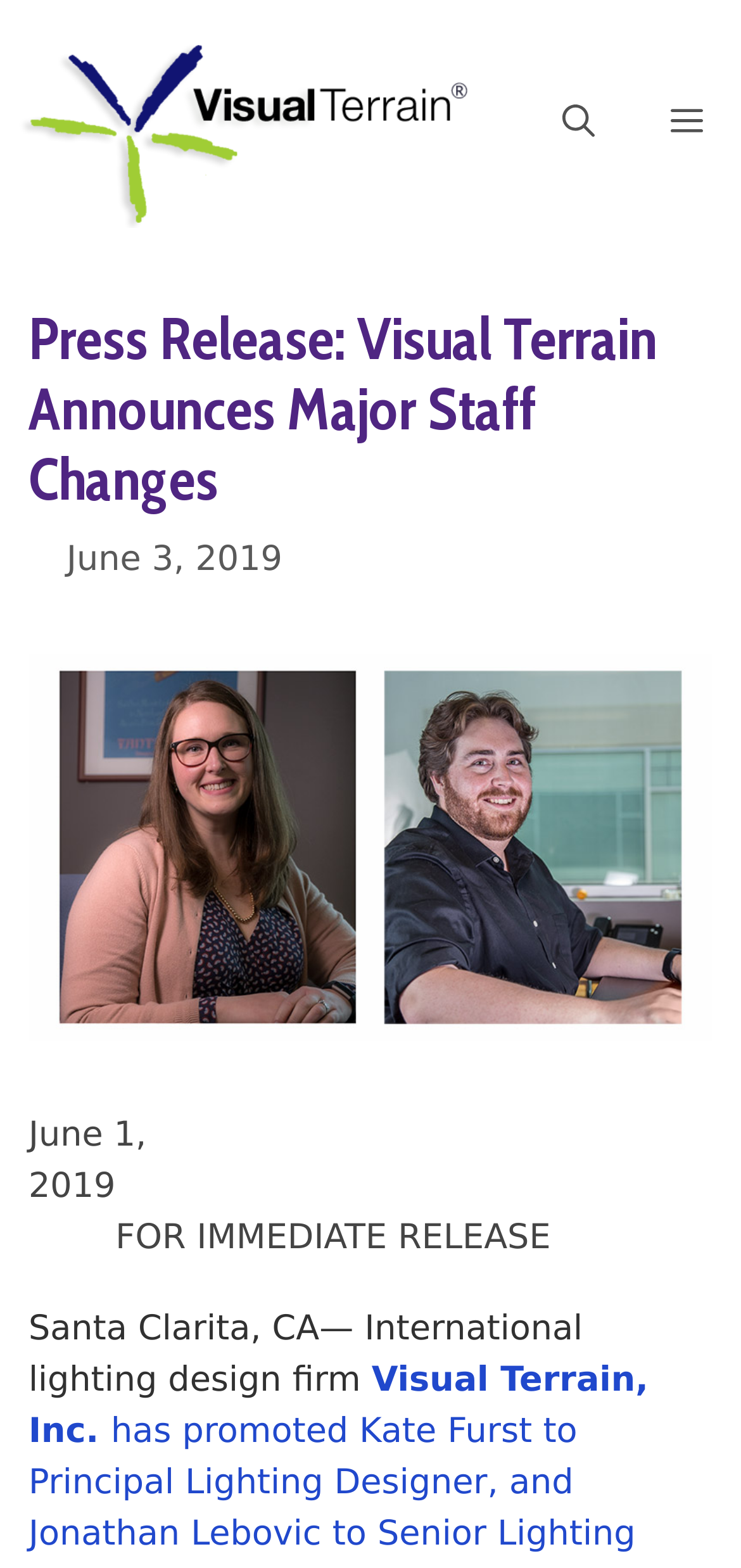Please study the image and answer the question comprehensively:
How many people are mentioned in the press release?

The two people mentioned are Kate Furst and Jonathan Lebovic, whose names are mentioned in the image description.